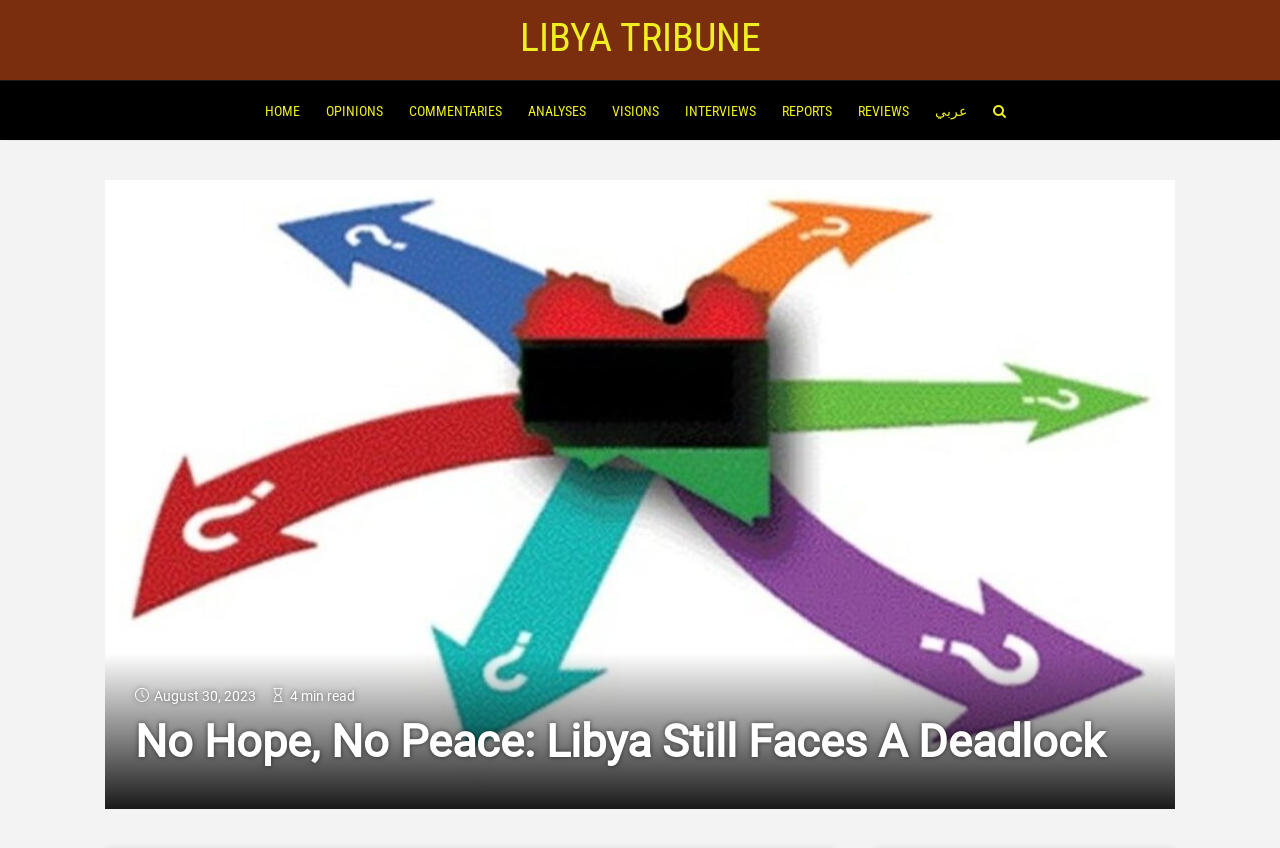Extract the bounding box coordinates of the UI element described by: "Libya Tribune". The coordinates should include four float numbers ranging from 0 to 1, e.g., [left, top, right, bottom].

[0.406, 0.017, 0.594, 0.072]